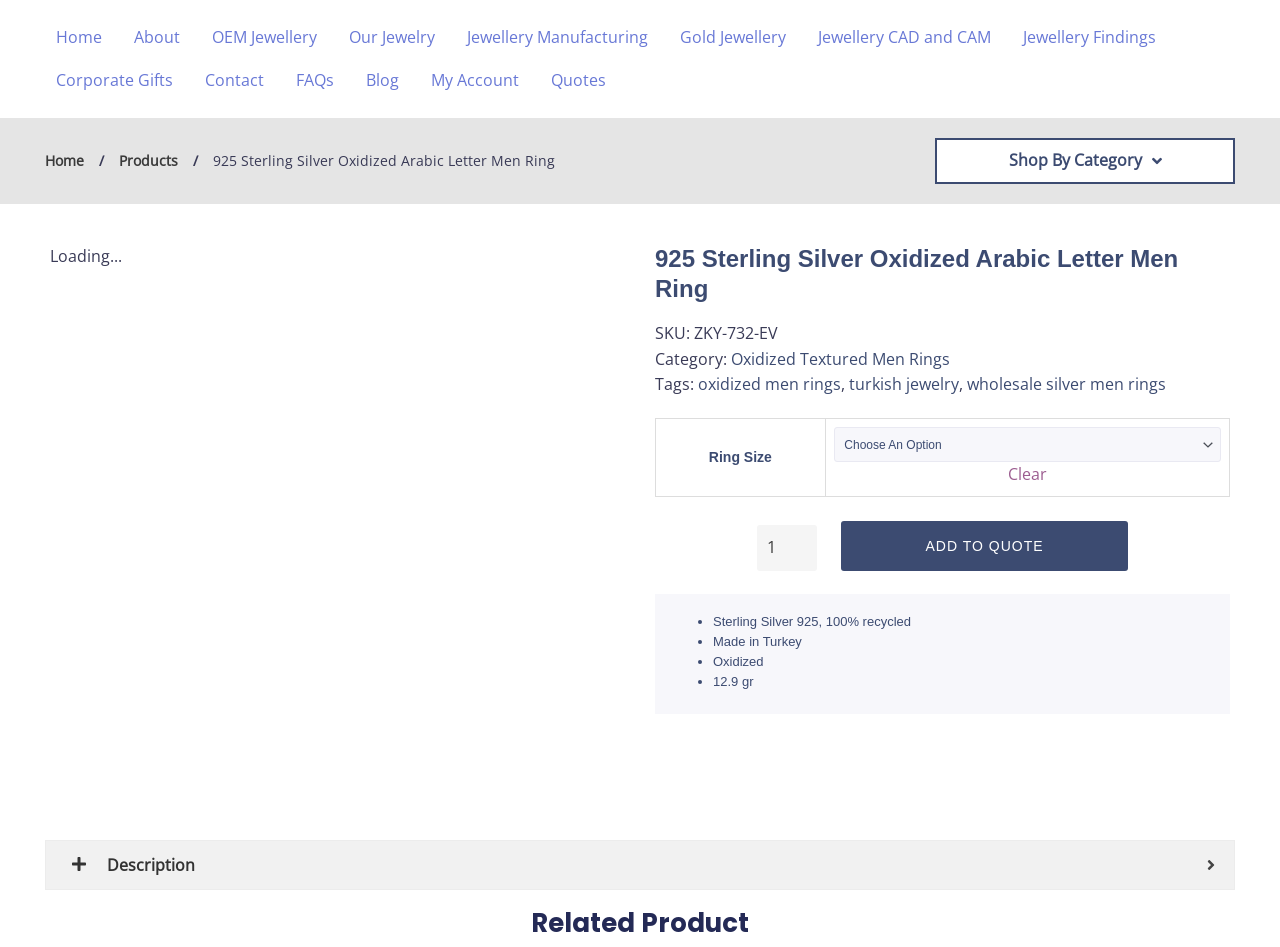Determine the bounding box coordinates of the element that should be clicked to execute the following command: "View related products".

[0.035, 0.961, 0.965, 0.988]